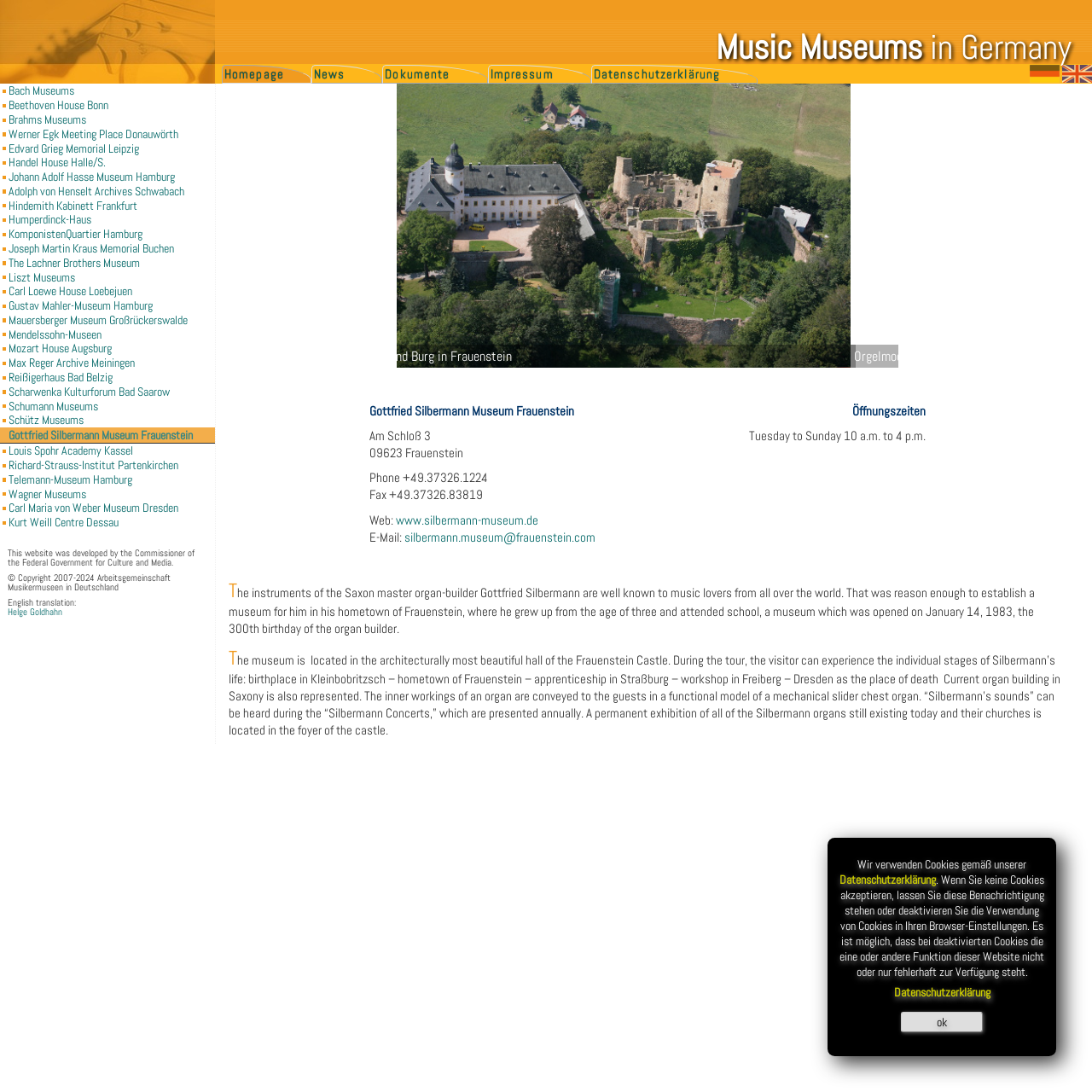Elaborate on the webpage's design and content in a detailed caption.

The webpage is about music museums in Germany, featuring a collection of links to various museums dedicated to famous composers. At the top, there is a navigation menu with links to "Homepage", "News", "Dokumente", "Impressum", and "Datenschutzerklärung". On the right side, there are two buttons, "Deutsch" and a disabled "Submit" button.

Below the navigation menu, there is a list of links to different museums, each accompanied by a small image. The list is organized in a vertical column, with each link and image pair stacked on top of the other. The museums are dedicated to composers such as Bach, Beethoven, Brahms, Handel, and many others.

At the bottom of the page, there is a section with copyright information and a note about the website's development. There is also a link to an English translation and a credit to the translator, Helge Goldhahn.

On the right side of the page, there is a figure with an image of an organ model and a caption. Above the figure, there is a heading that reads "Gottfried Silbermann Museum Frauenstein", and below it, there is an address, "Am Schloß 3".